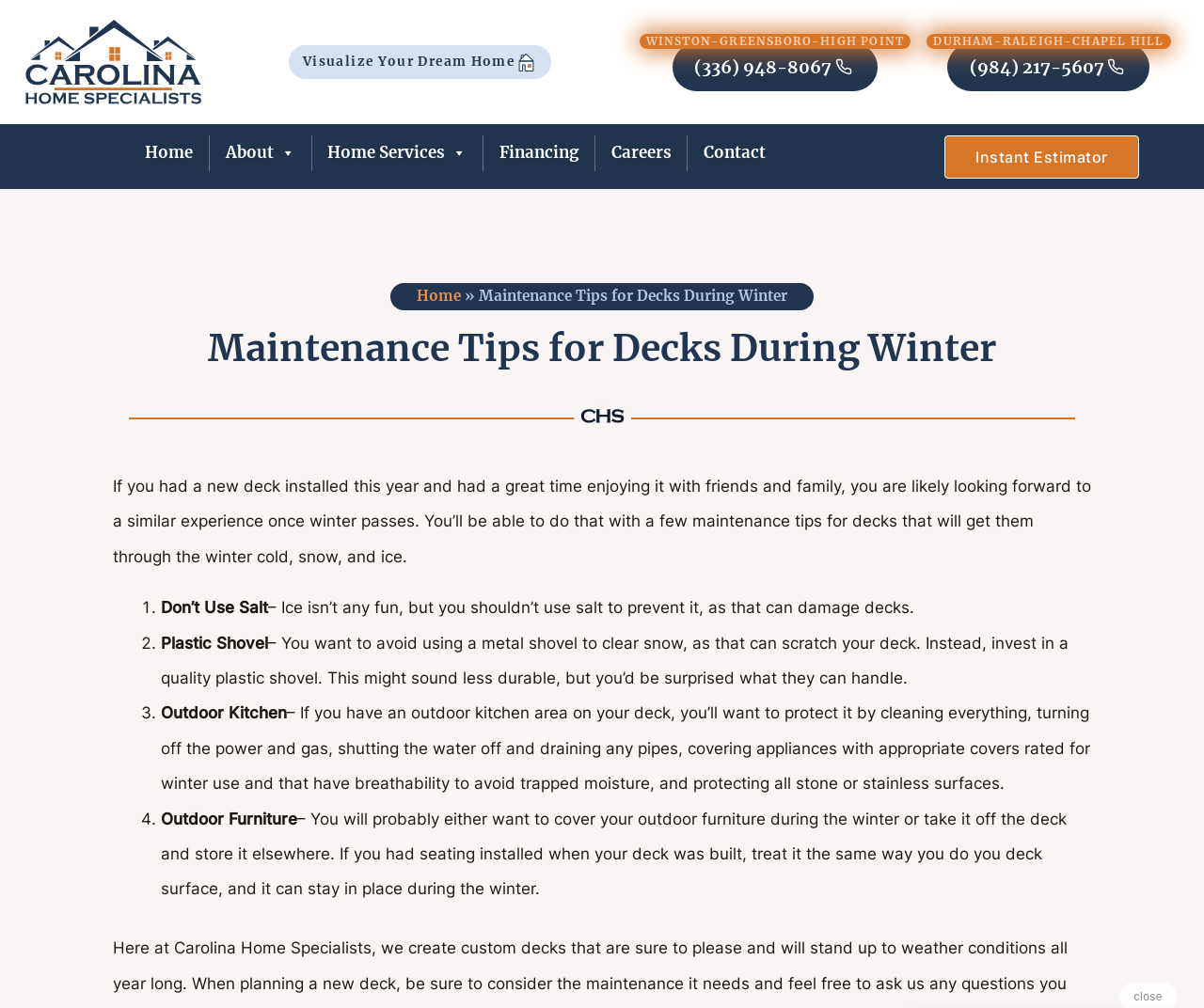What is the phone number for Winston-Greensboro-High Point area?
Refer to the image and respond with a one-word or short-phrase answer.

(336) 948-8067